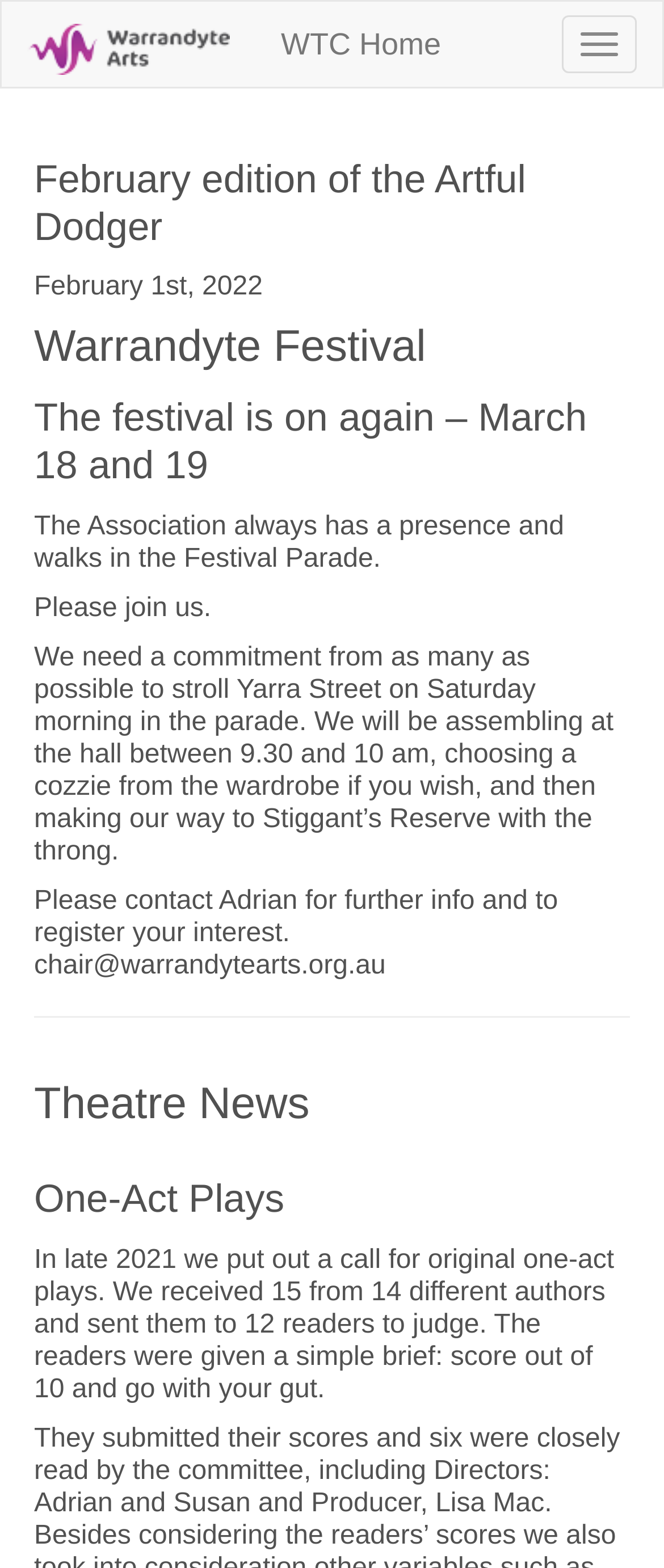Refer to the image and provide a thorough answer to this question:
What is the date of the Warrandyte Festival?

I found the answer by looking at the heading 'The festival is on again – March 18 and 19' which is located below the 'Warrandyte Festival' heading.